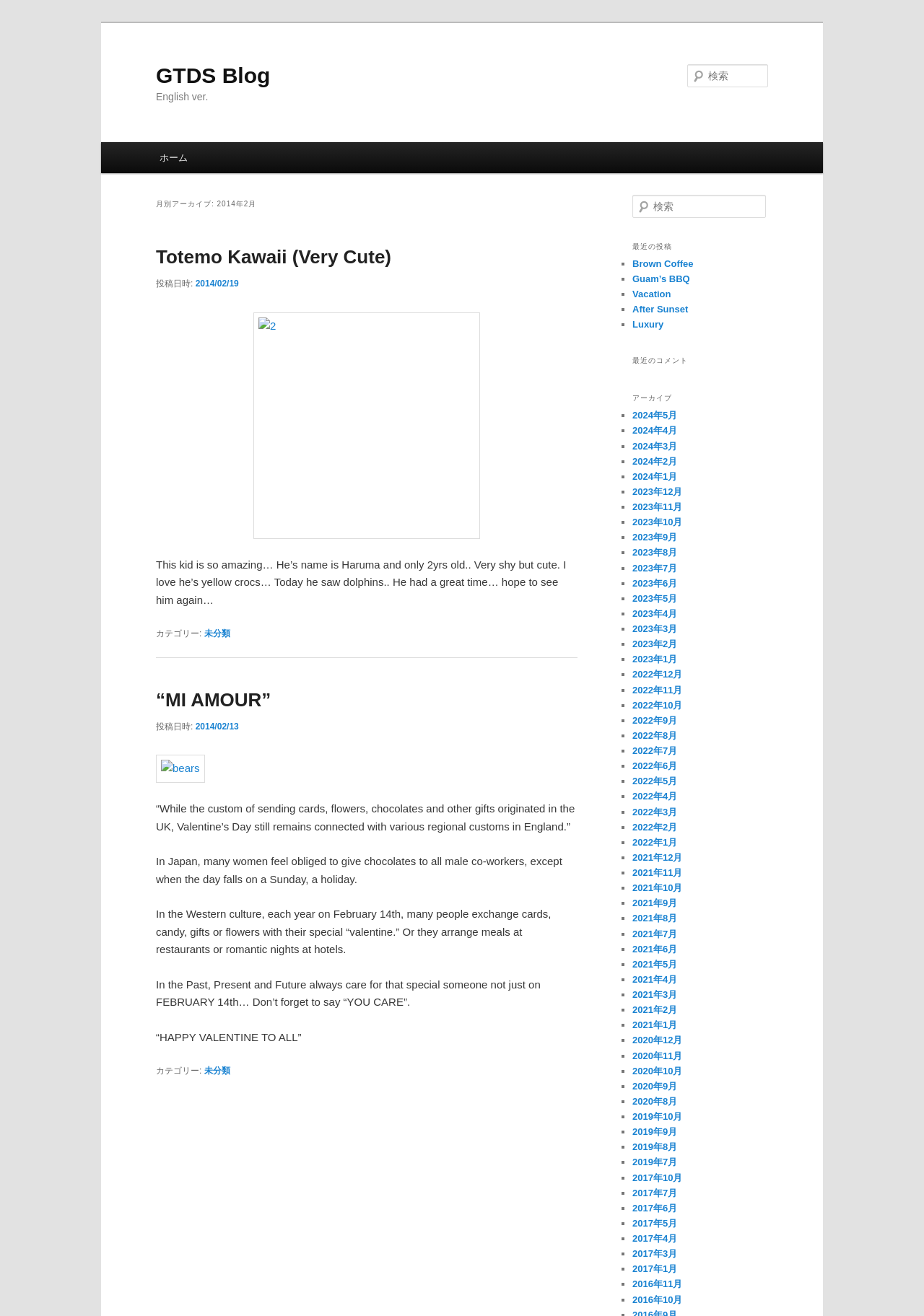What is the text above the search box?
Craft a detailed and extensive response to the question.

The text above the search box can be found at the top right corner of the webpage, which is '検索'. This is indicated by the static text element with the text '検索'.